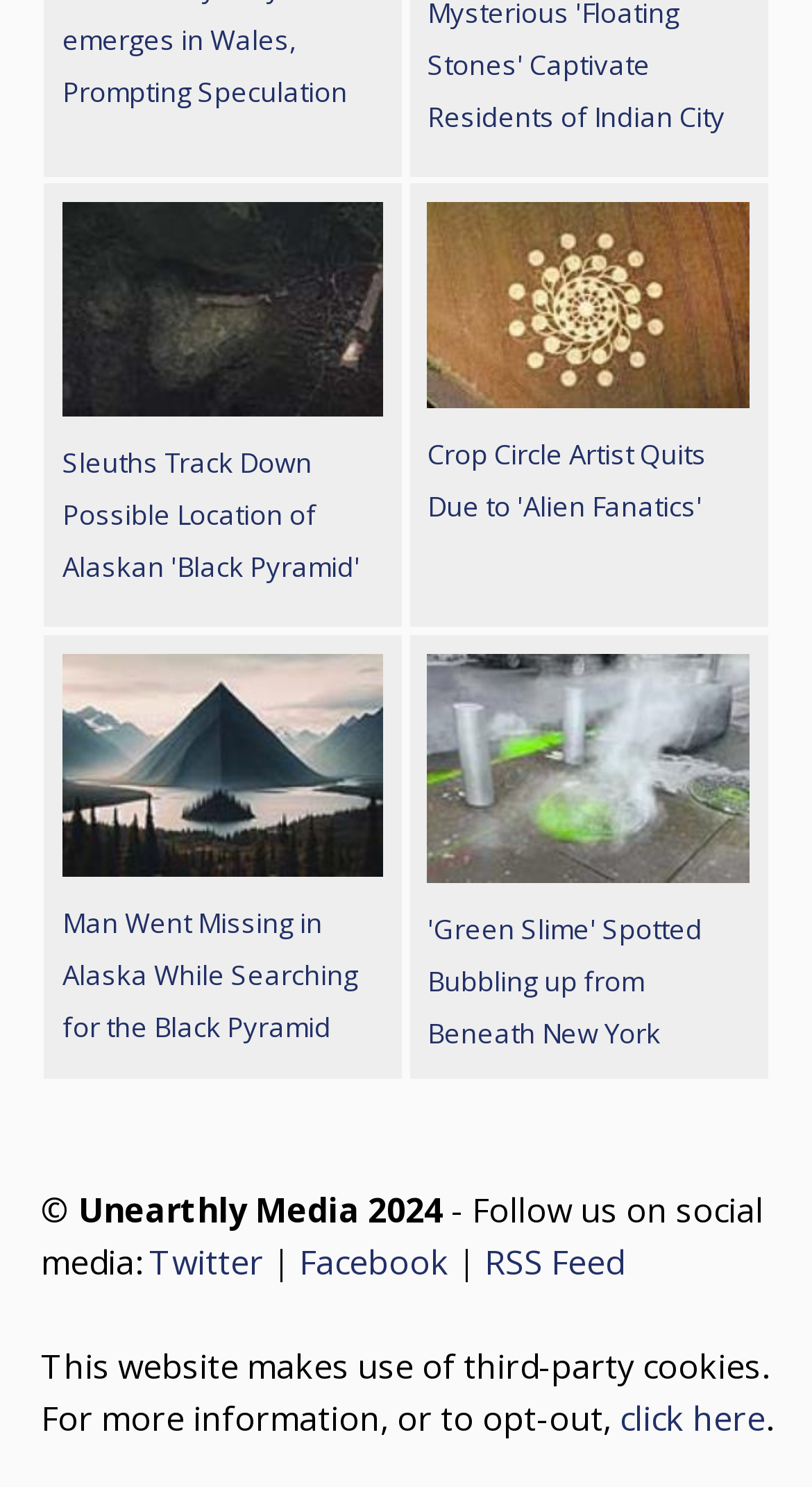Find and specify the bounding box coordinates that correspond to the clickable region for the instruction: "Read about the Black Pyramid".

[0.054, 0.124, 0.495, 0.422]